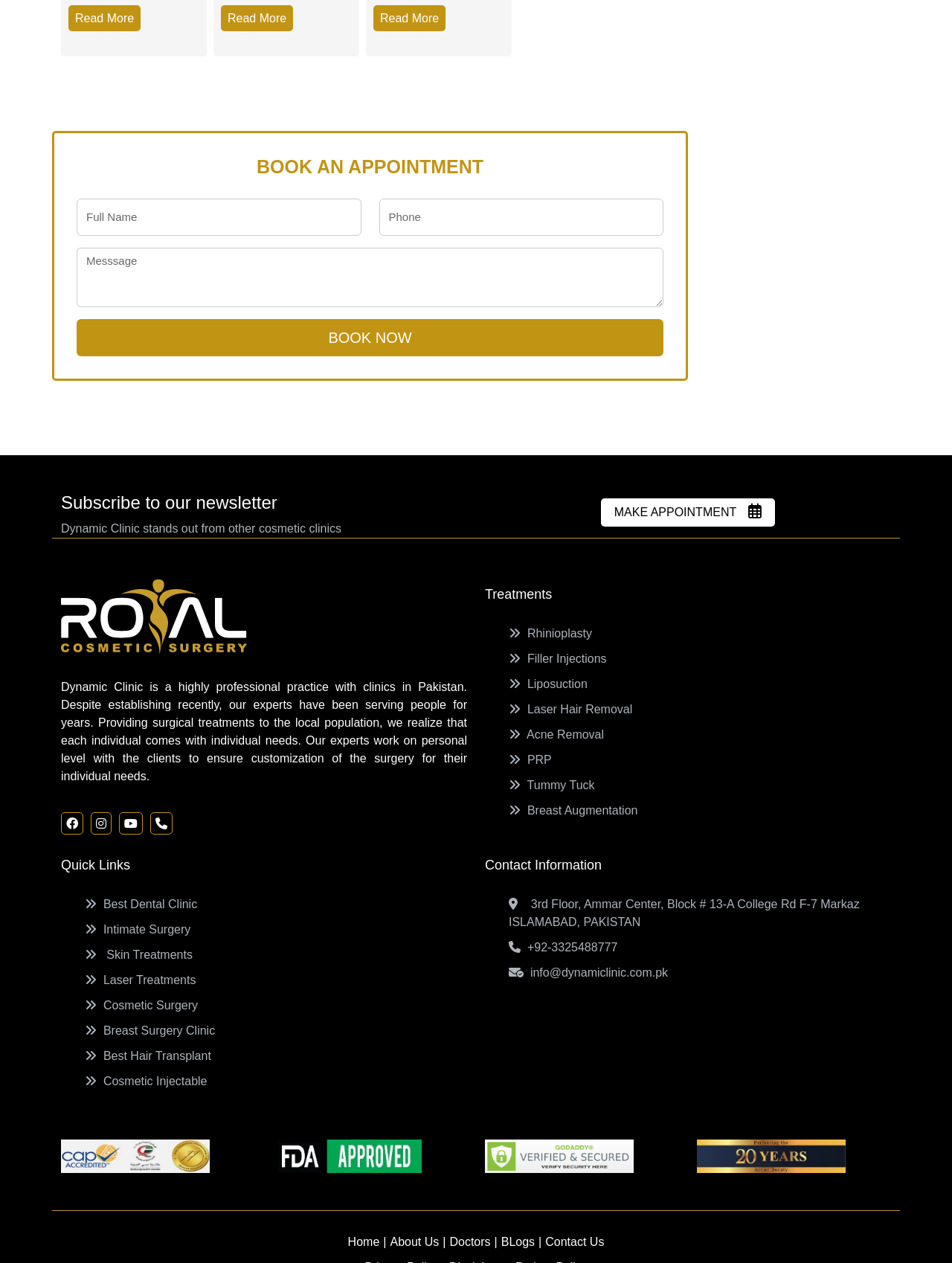Using details from the image, please answer the following question comprehensively:
What is the purpose of the 'BOOK AN APPOINTMENT' section?

The 'BOOK AN APPOINTMENT' section is a prominent feature on the webpage, with a heading and a form to fill out. The form requires a full name, phone number, and message, and has a 'BOOK NOW' button. This suggests that the purpose of this section is to allow users to book an appointment with the clinic.